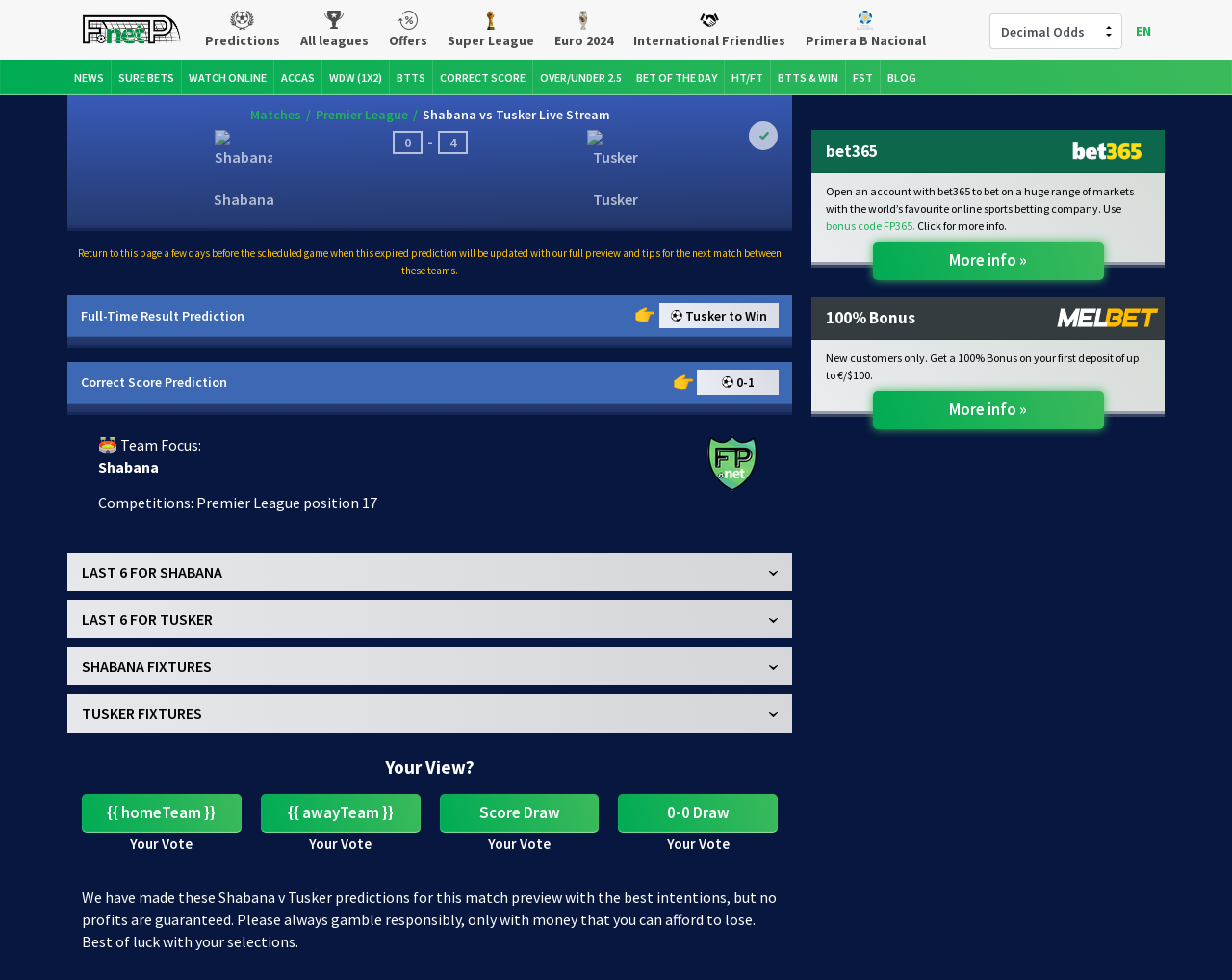What is the name of the league that Shabana and Tusker are playing in?
Based on the visual details in the image, please answer the question thoroughly.

I found this information by looking at the section that says 'Competitions: Premier League position 17' and inferred that Shabana and Tusker are playing in the Premier League.